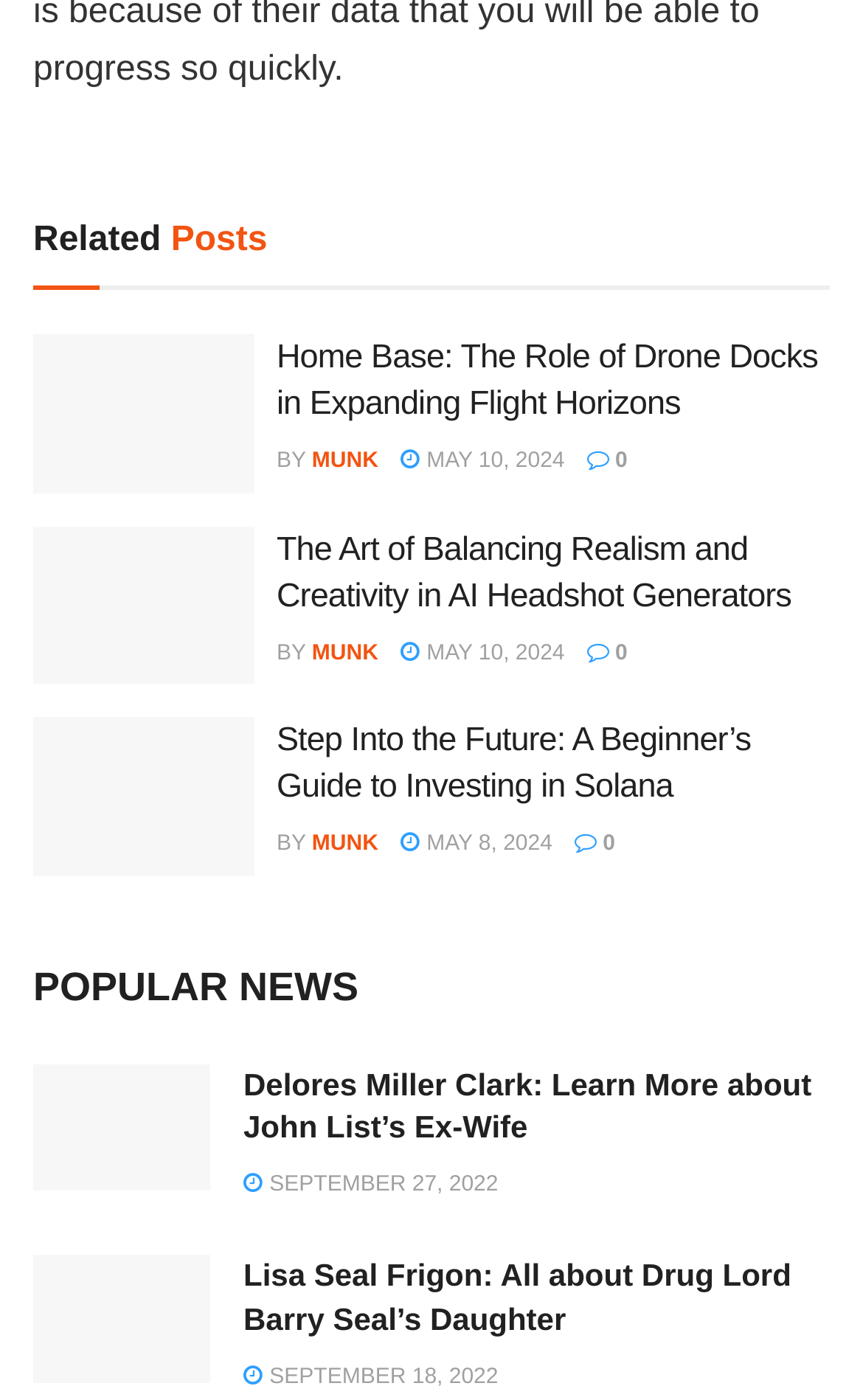Extract the bounding box coordinates for the UI element described by the text: "Munk". The coordinates should be in the form of [left, top, right, bottom] with values between 0 and 1.

[0.361, 0.321, 0.438, 0.339]